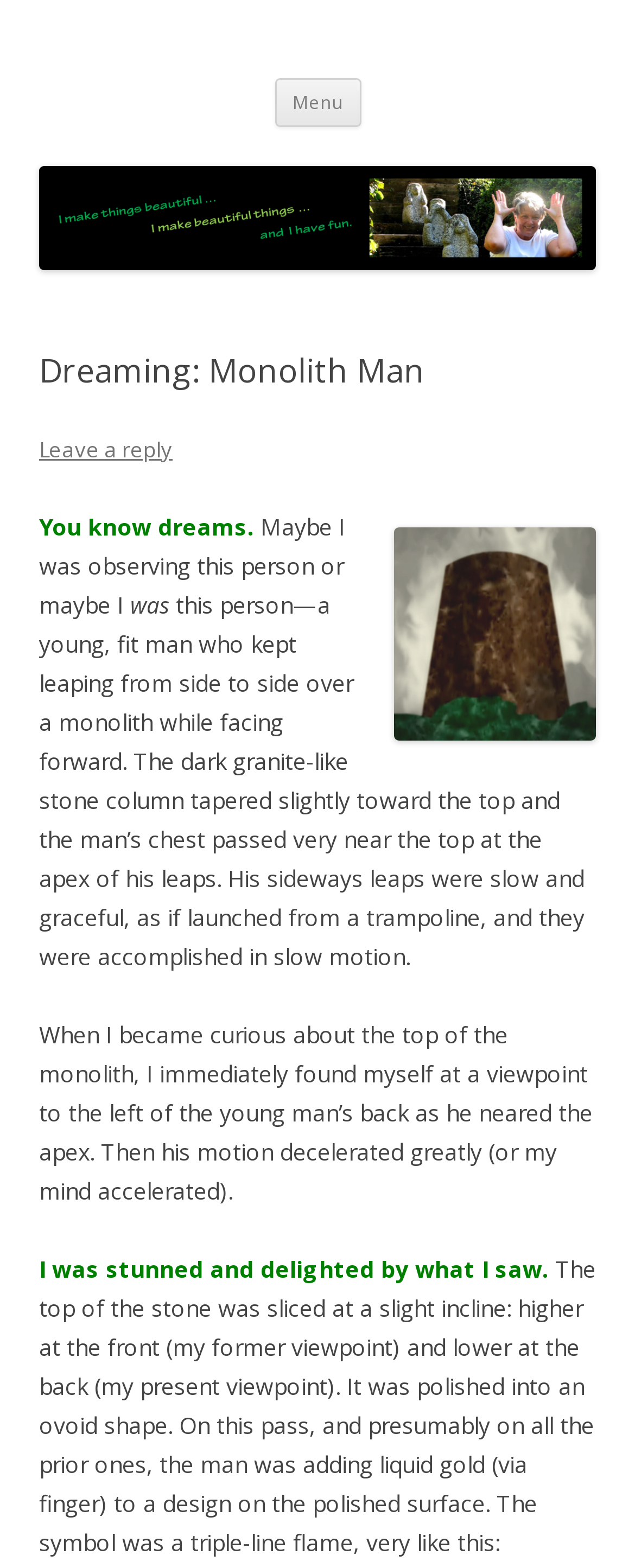Give a complete and precise description of the webpage's appearance.

The webpage is about an artist, wordsmith, and everyday poet named JO LIGHTFOOT, as indicated by the heading at the top left of the page. Below the heading is a button labeled "Menu" and a link to "Skip to content". 

On the top right of the page, there is a link to JO LIGHTFOOT, which is accompanied by an image of the same name. Below this image, there is a header section with a heading that reads "Dreaming: Monolith Man". 

To the right of the header, there is an illustration of a tapered monolith. Below the illustration, there are several blocks of text that describe a dream the author had. The text is divided into paragraphs, with the first paragraph starting with "You know dreams." The subsequent paragraphs describe the dream in detail, including the actions of a young man leaping over a monolith and the author's curiosity about the top of the monolith. The text also describes the author's surprise and delight at seeing the top of the monolith, which is polished and features a design with a triple-line flame symbol.